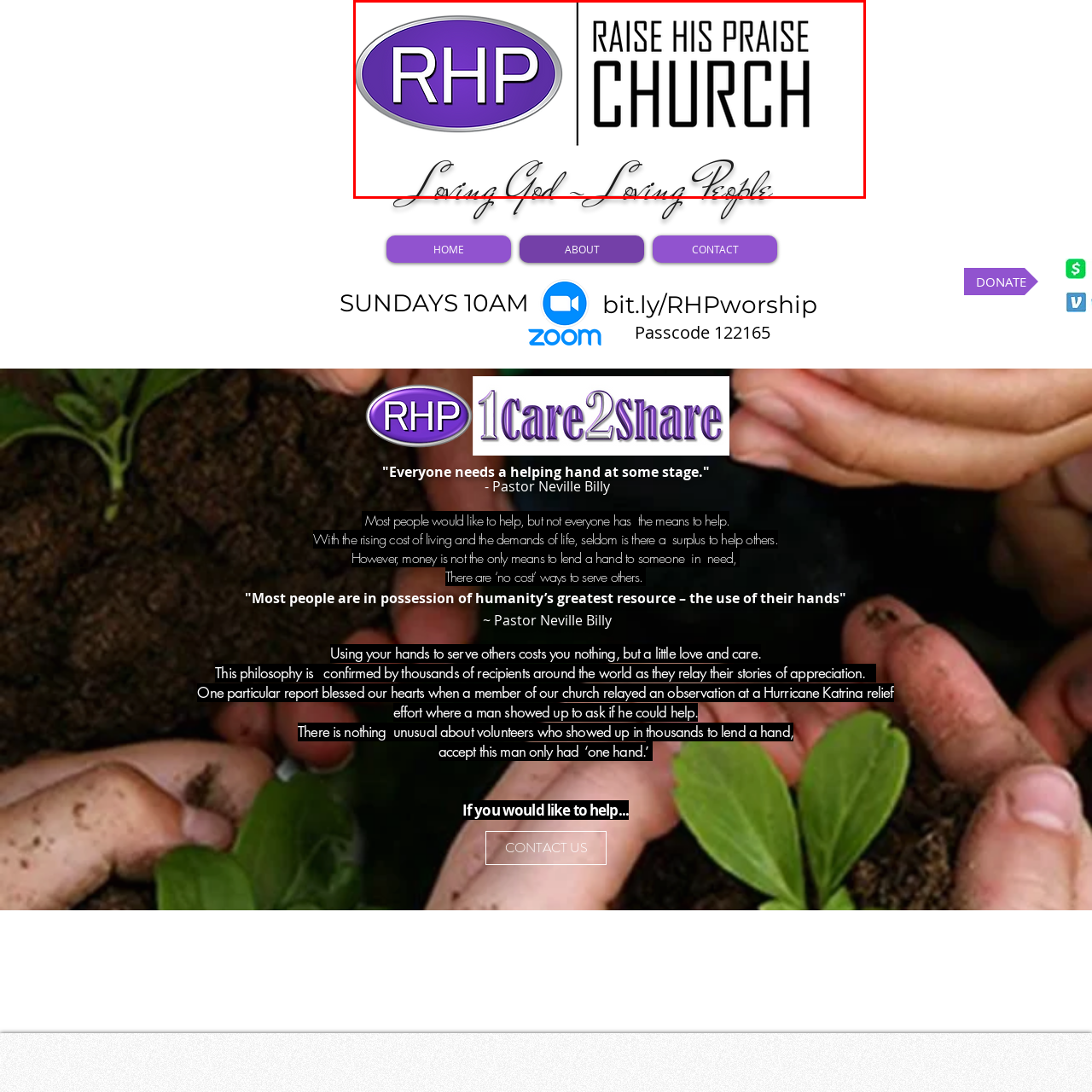Consider the image within the red frame and reply with a brief answer: What is the font style of the church's name?

sleek, modern